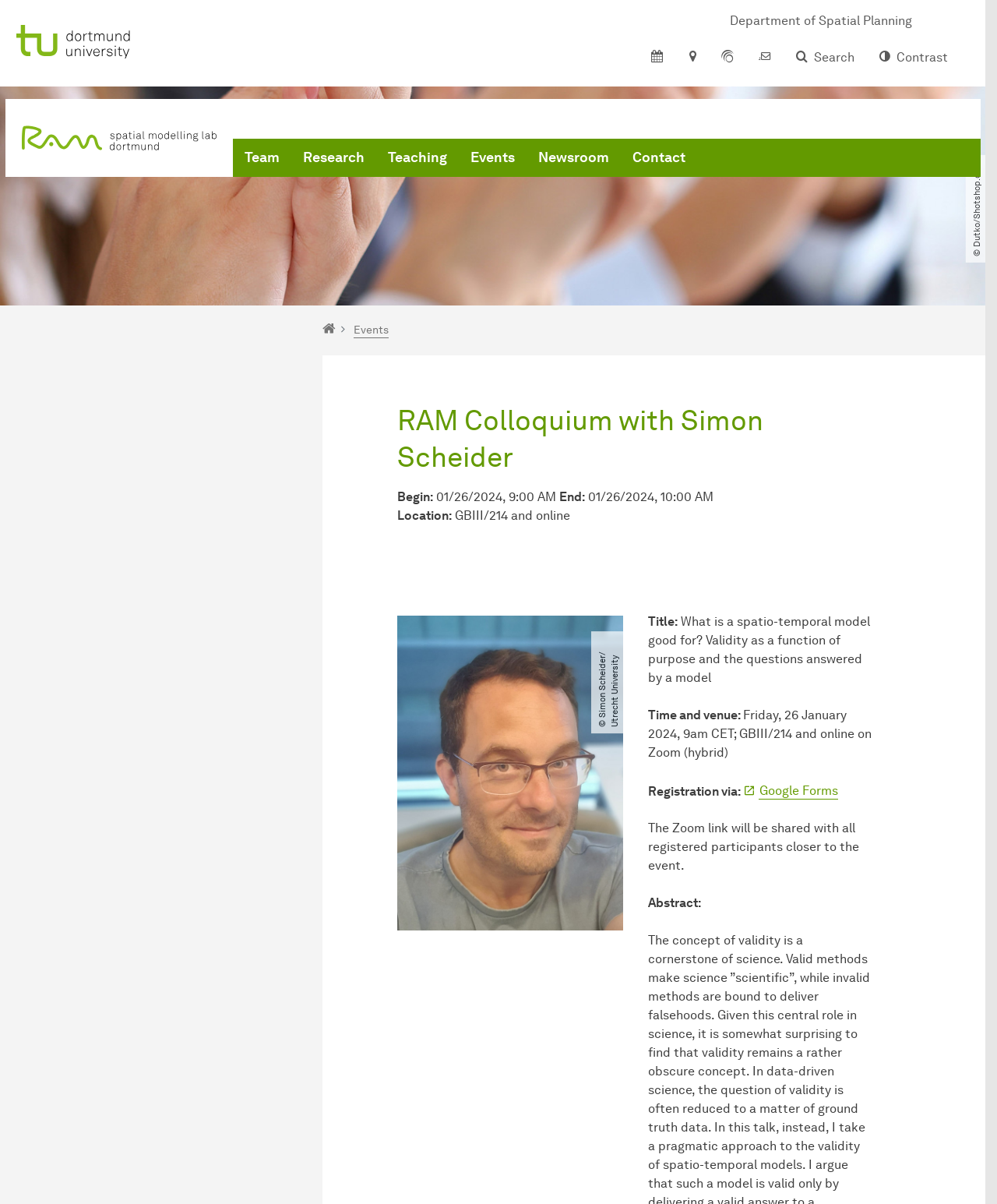Kindly provide the bounding box coordinates of the section you need to click on to fulfill the given instruction: "Read about the author".

None